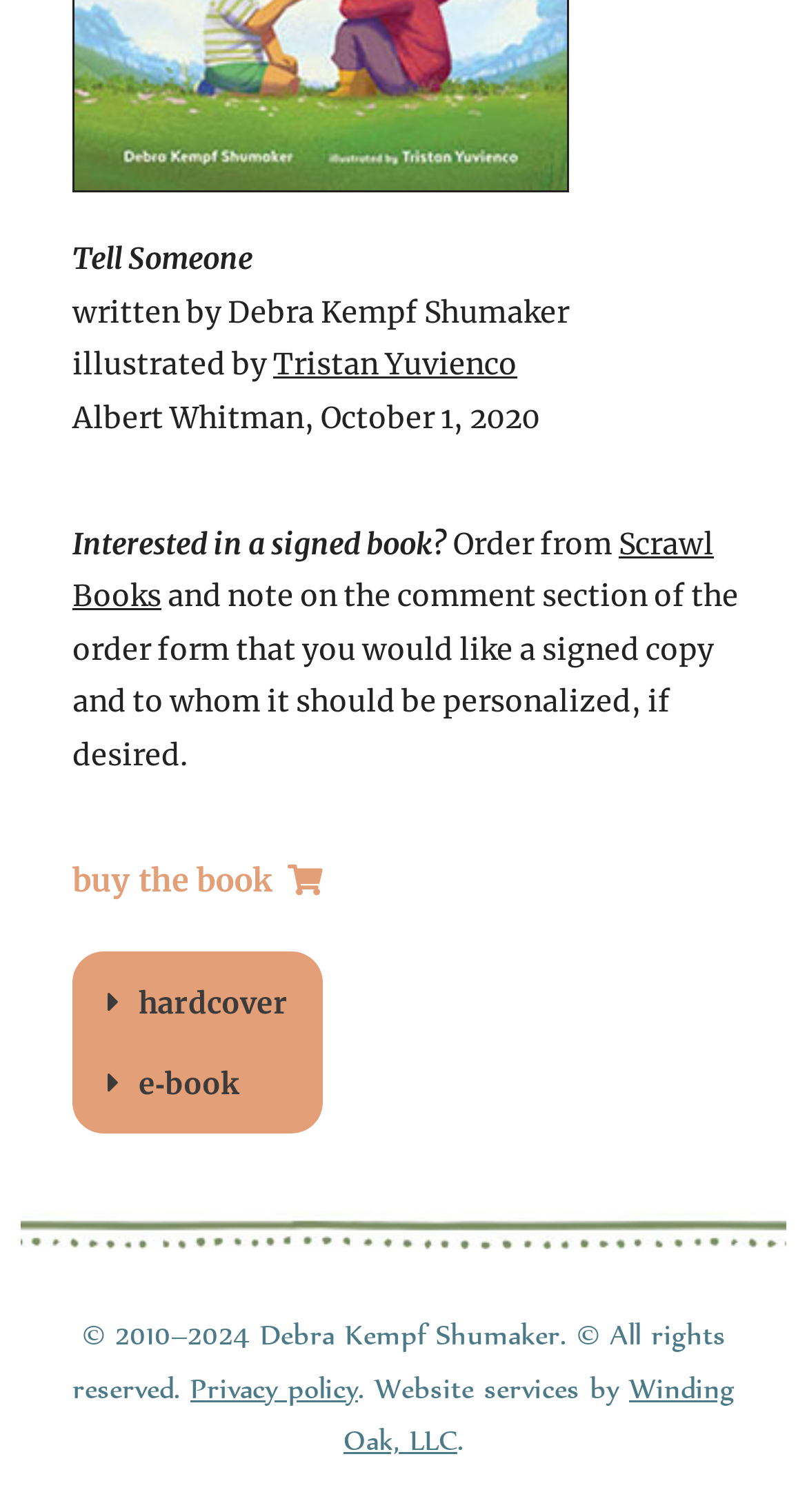Determine the bounding box coordinates for the HTML element described here: "Contact".

None